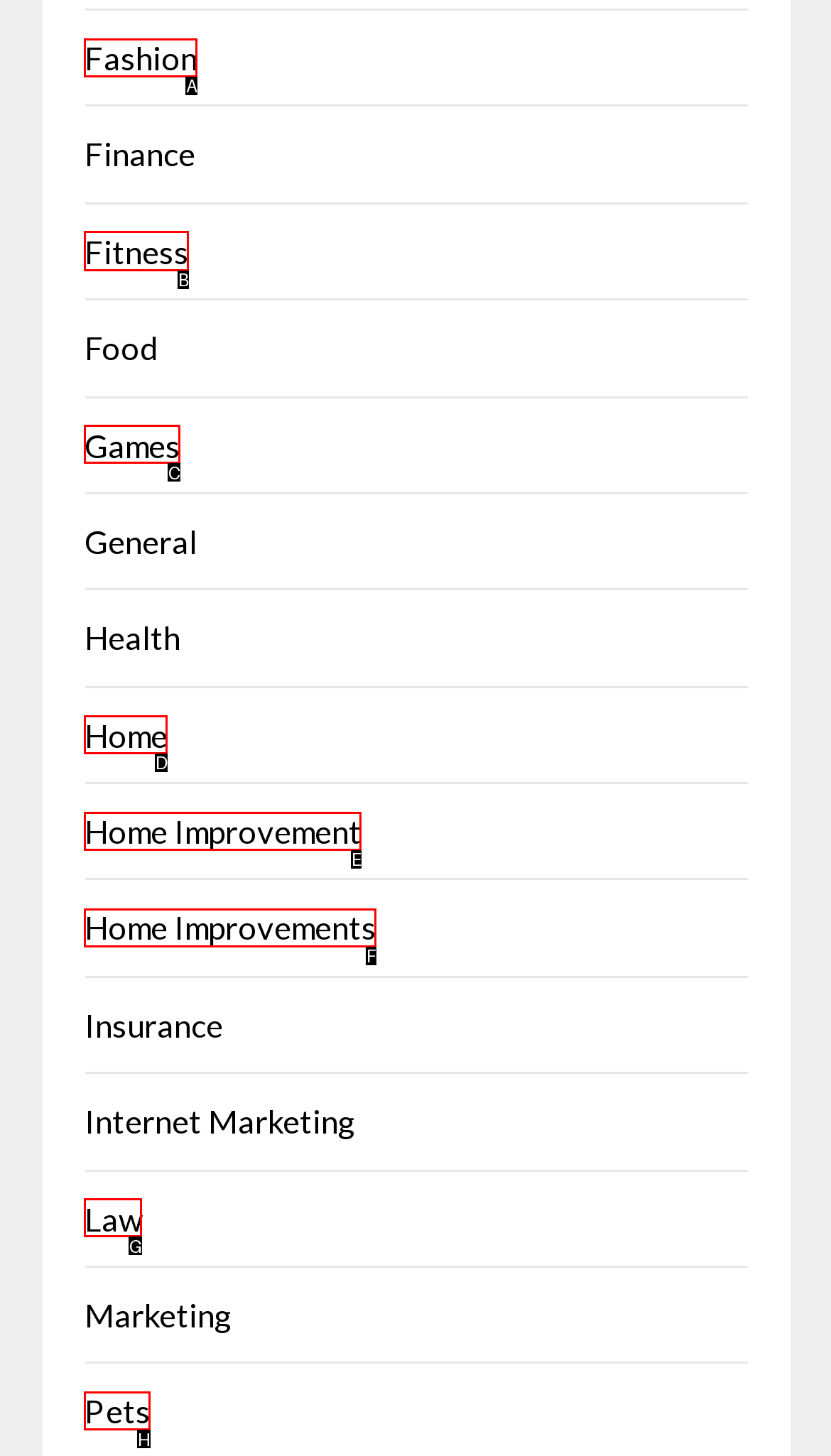Point out the letter of the HTML element you should click on to execute the task: explore Fitness
Reply with the letter from the given options.

B